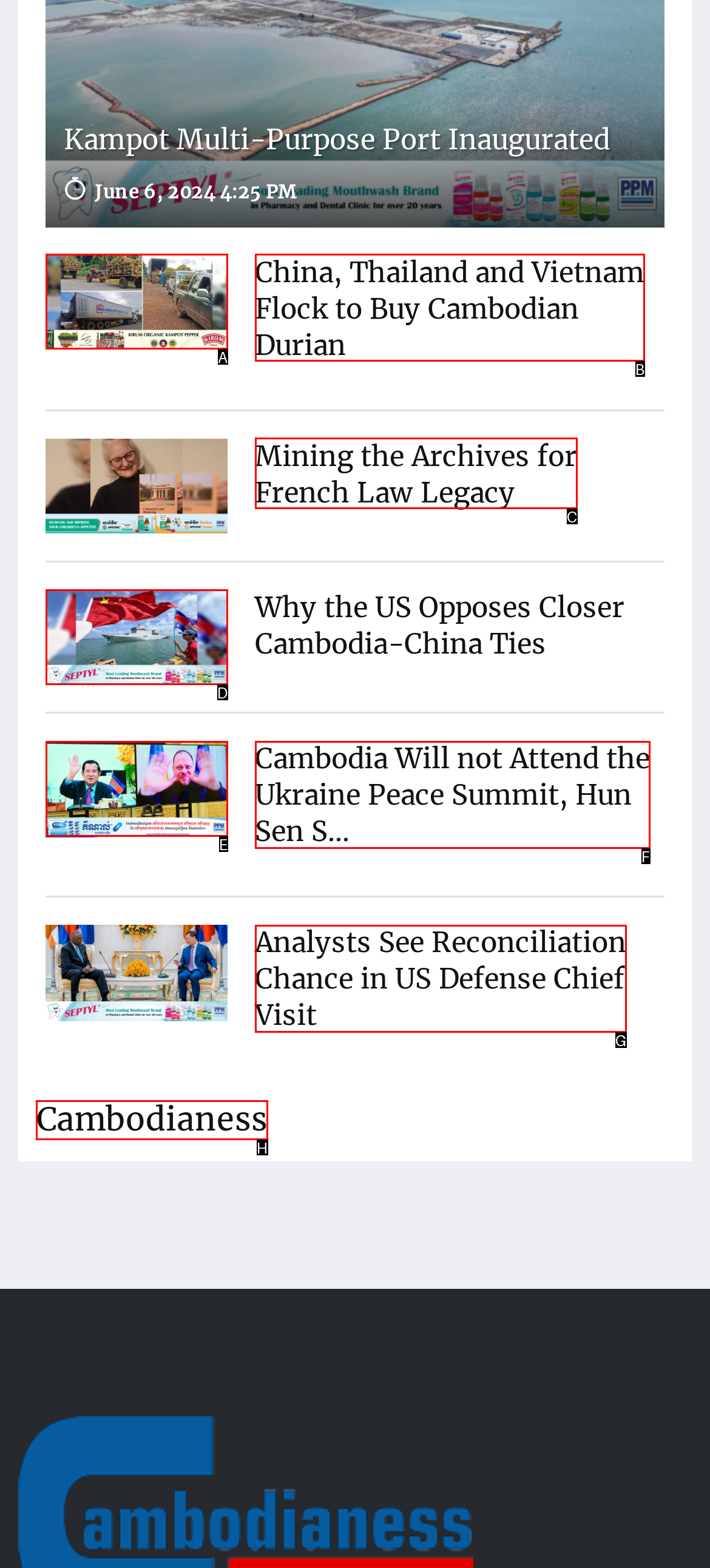Point out the HTML element I should click to achieve the following: Visit Cambodianess website Reply with the letter of the selected element.

H